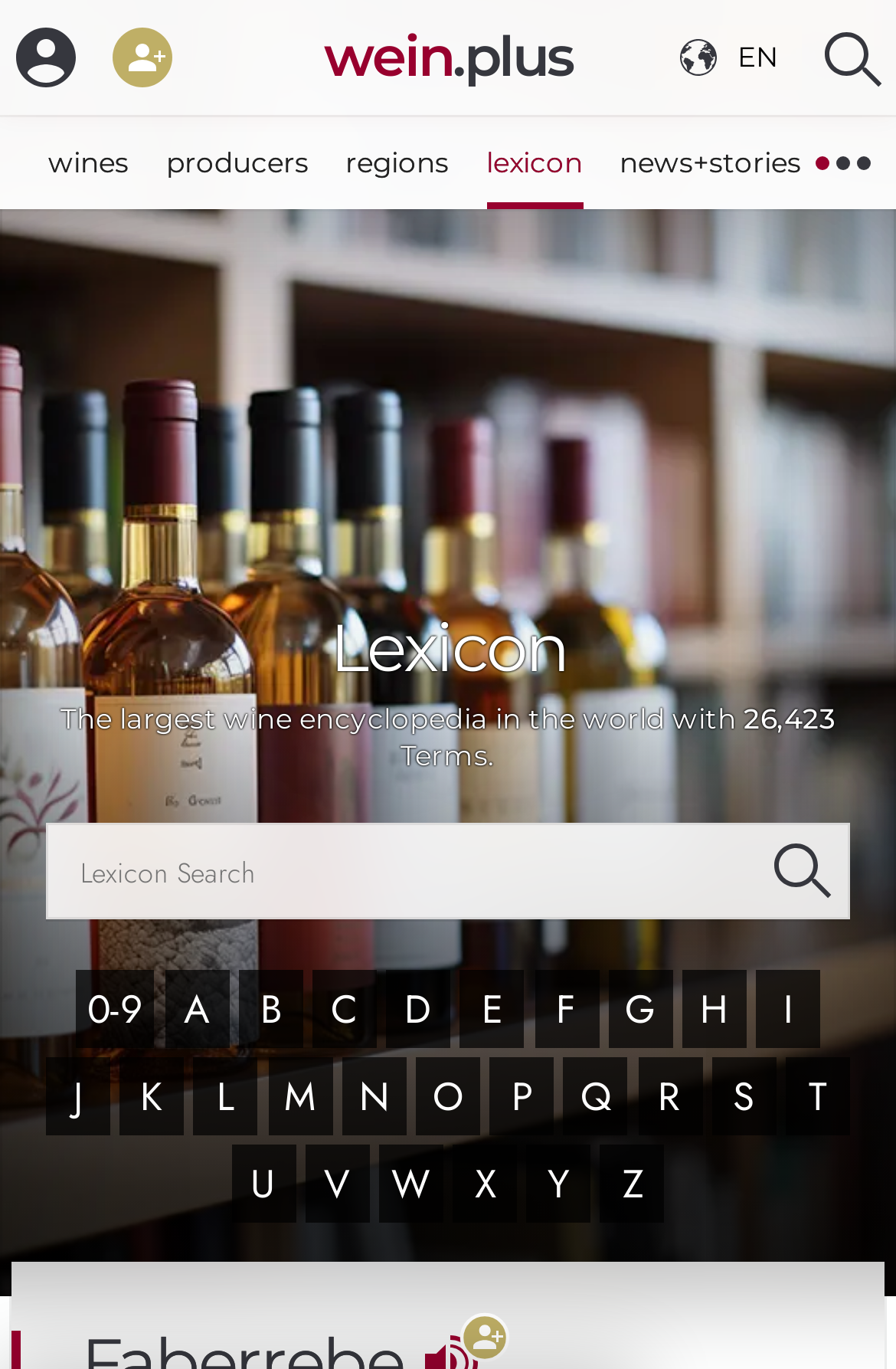Determine the bounding box coordinates for the clickable element required to fulfill the instruction: "search in lexicon". Provide the coordinates as four float numbers between 0 and 1, i.e., [left, top, right, bottom].

[0.795, 0.601, 0.949, 0.672]